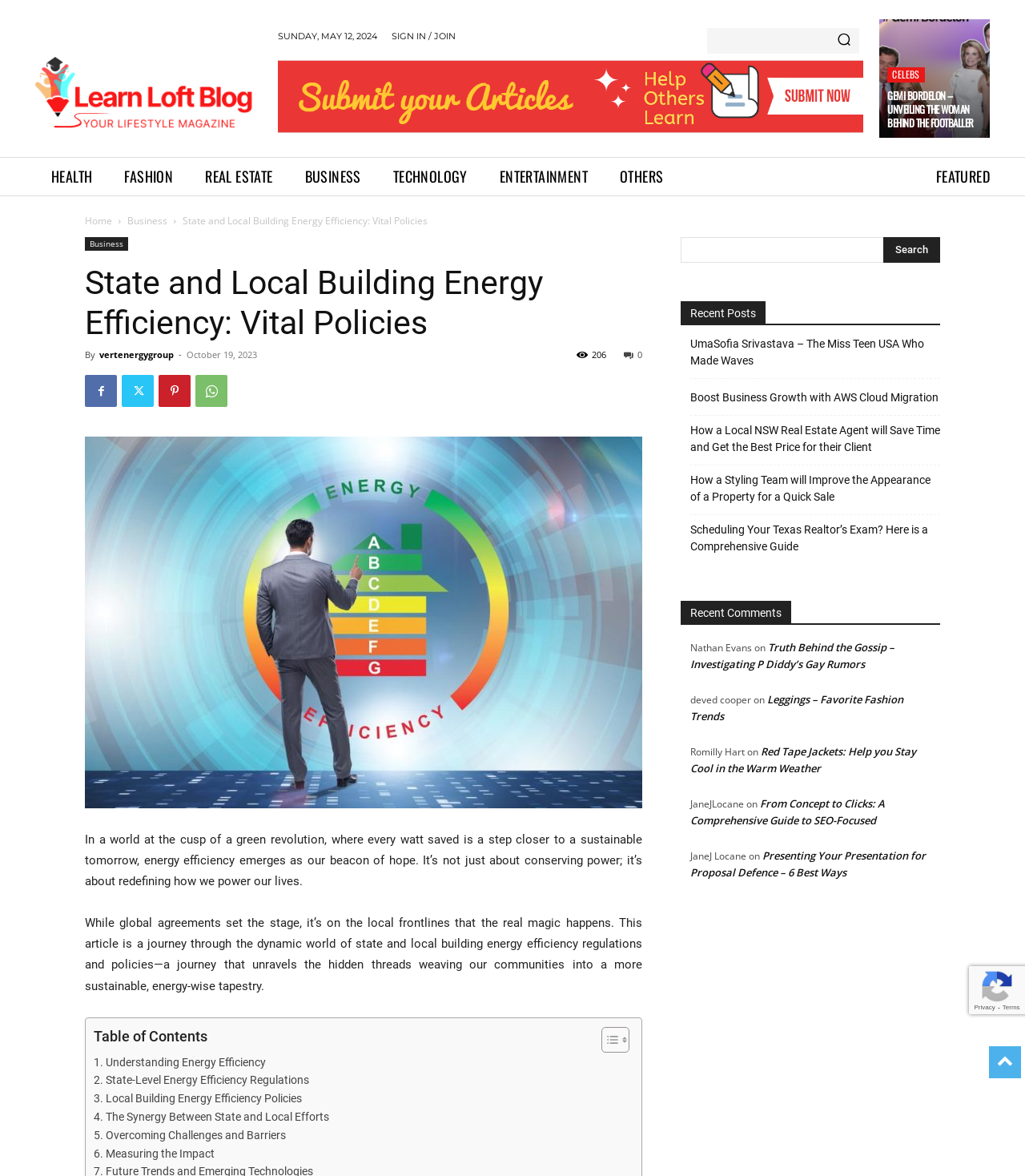Identify the bounding box of the UI component described as: "Real Estate".

[0.185, 0.134, 0.282, 0.167]